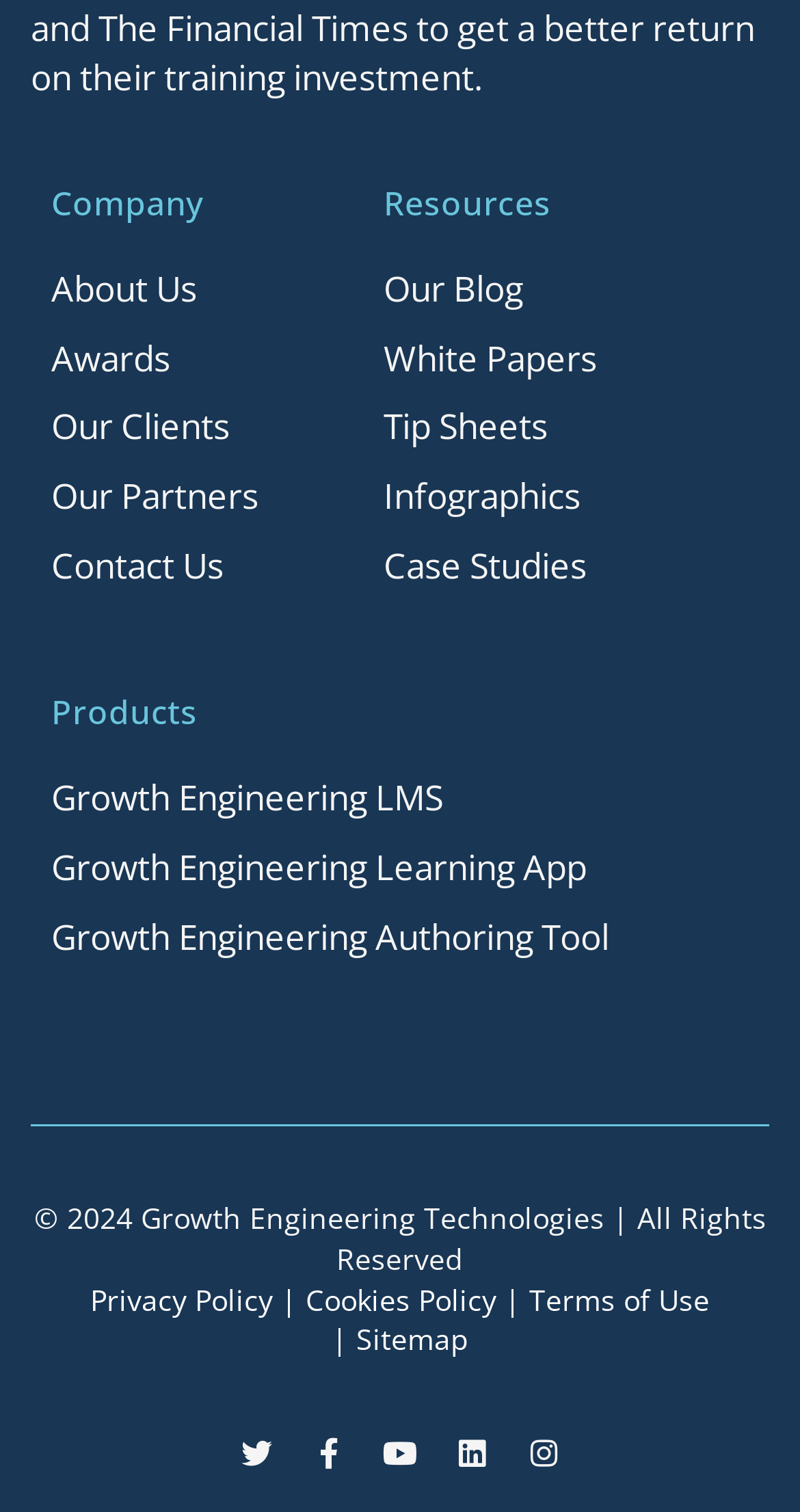Mark the bounding box of the element that matches the following description: "Growth Engineering Authoring Tool".

[0.064, 0.603, 0.849, 0.636]